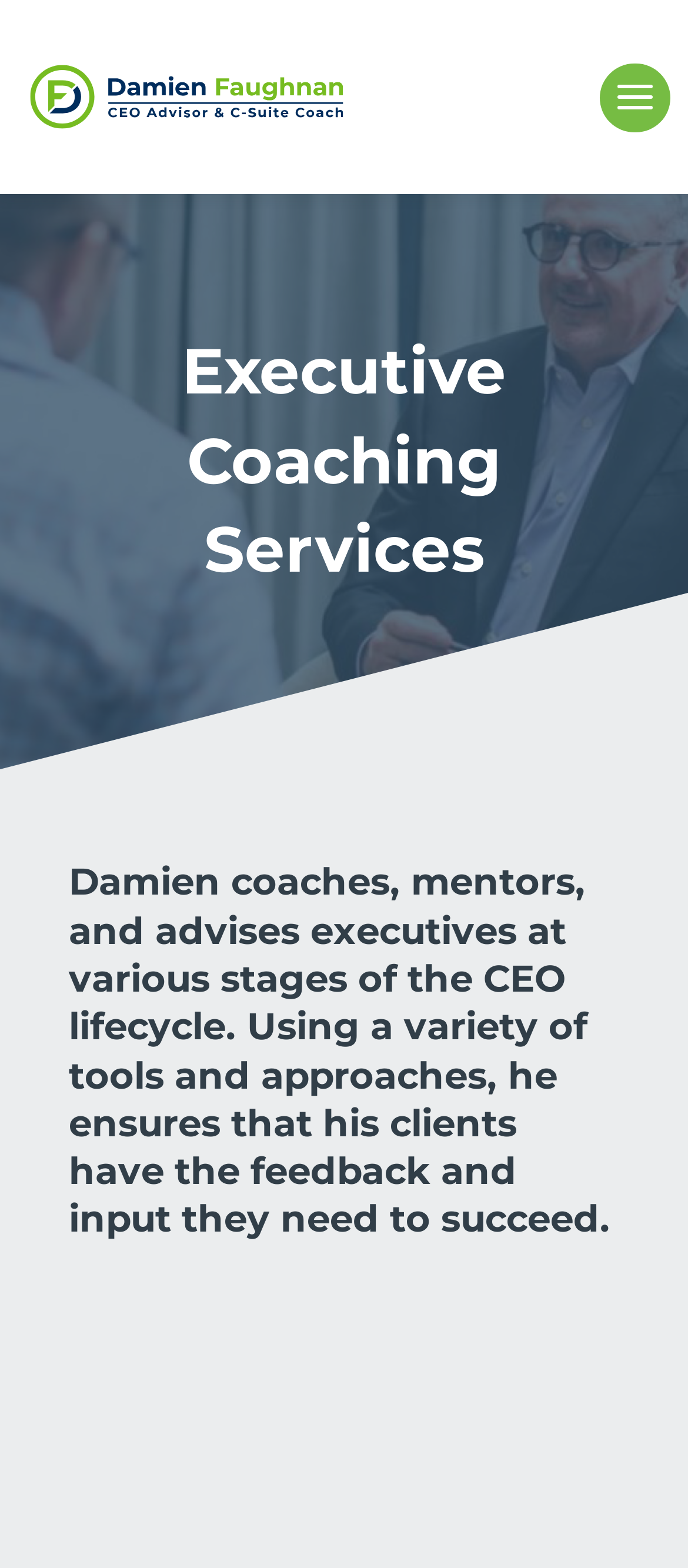Identify the text that serves as the heading for the webpage and generate it.

Executive Coaching Services